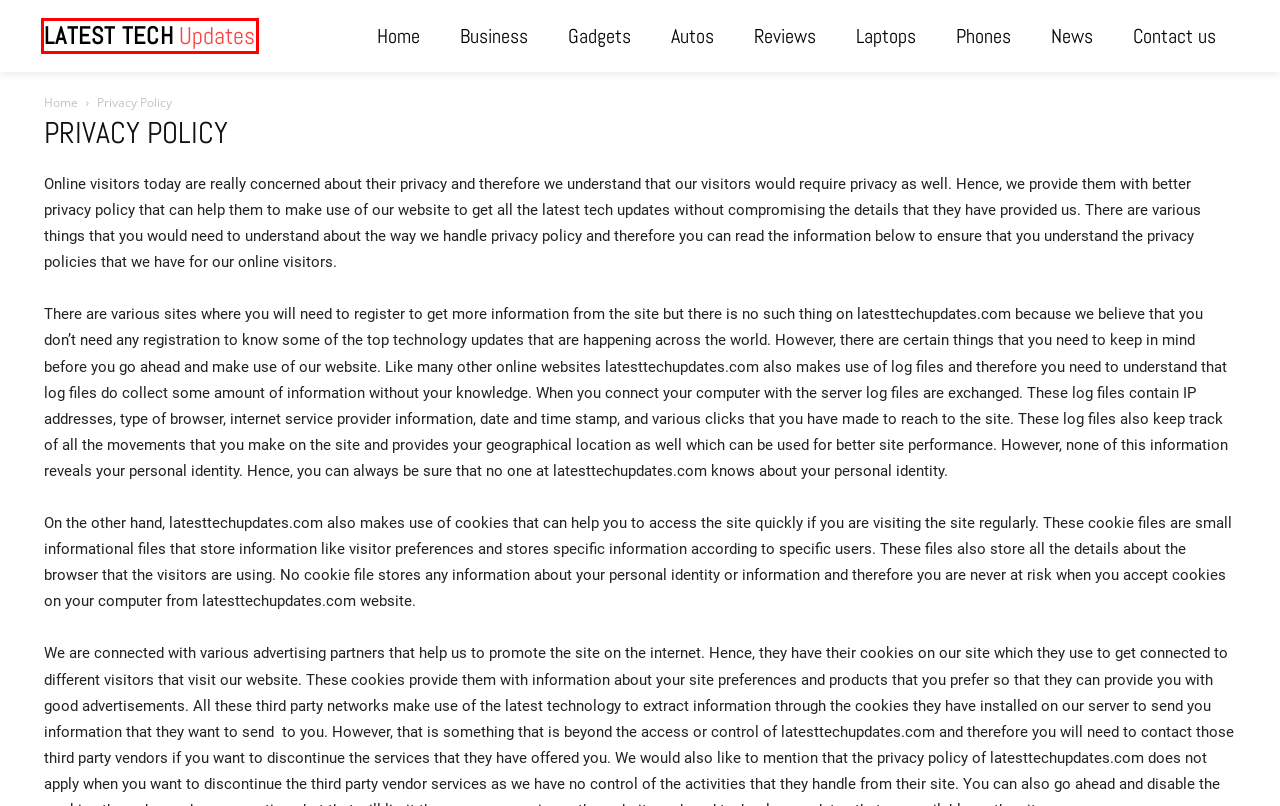Examine the screenshot of the webpage, noting the red bounding box around a UI element. Pick the webpage description that best matches the new page after the element in the red bounding box is clicked. Here are the candidates:
A. Latest Tech Updates
B. Discover the Ultimate Gaming Laptops
C. Product Reviews Archives - Latest Tech Updates
D. Autos Archives - Latest Tech Updates
E. Mobile Phones Archives - Latest Tech Updates
F. Laptops Archives - Latest Tech Updates
G. Business Archives - Latest Tech Updates
H. Contact us - Latest Tech Updates

A